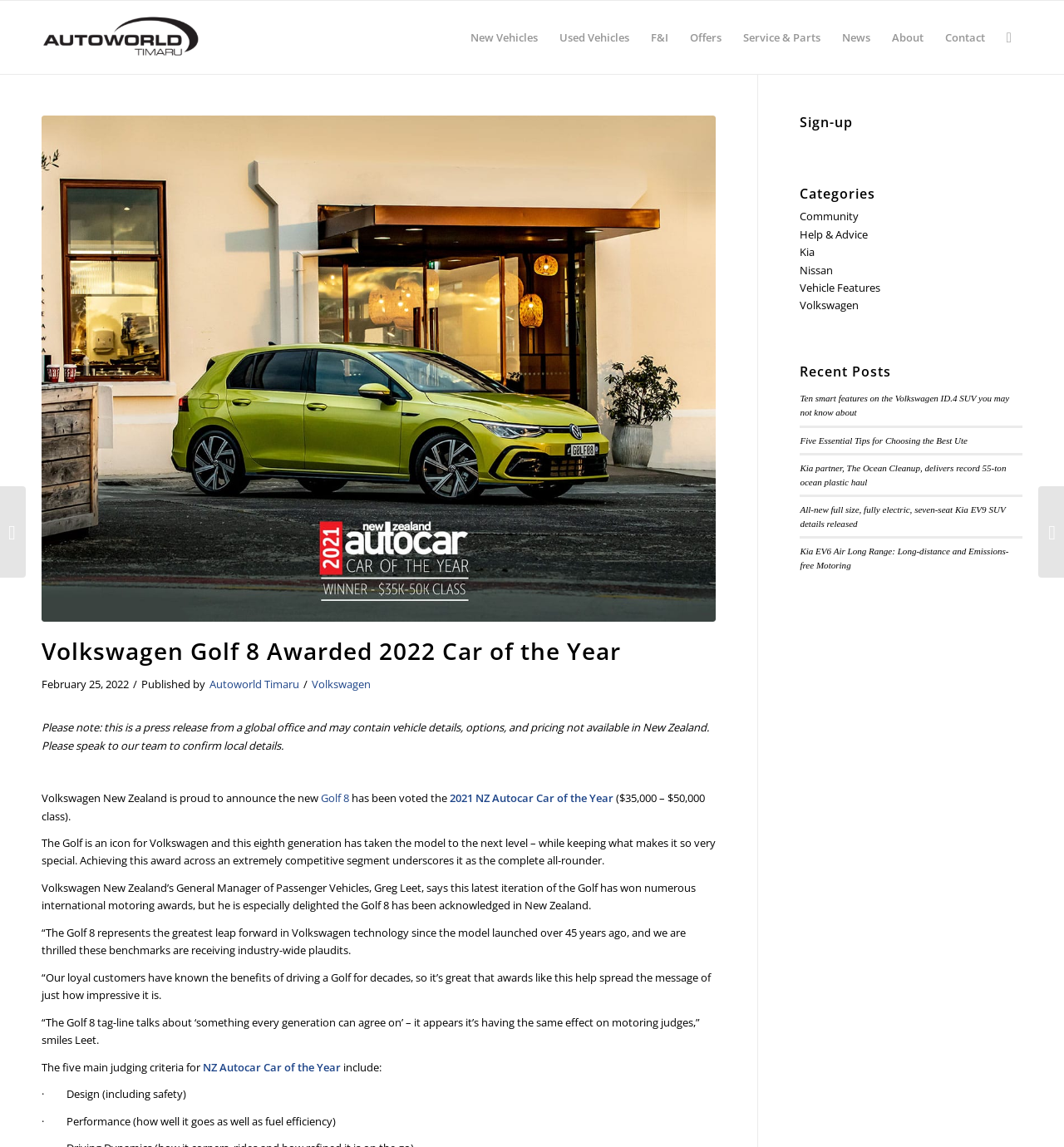What is the award won by Volkswagen Golf 8?
Look at the image and respond with a one-word or short-phrase answer.

2022 Car of the Year